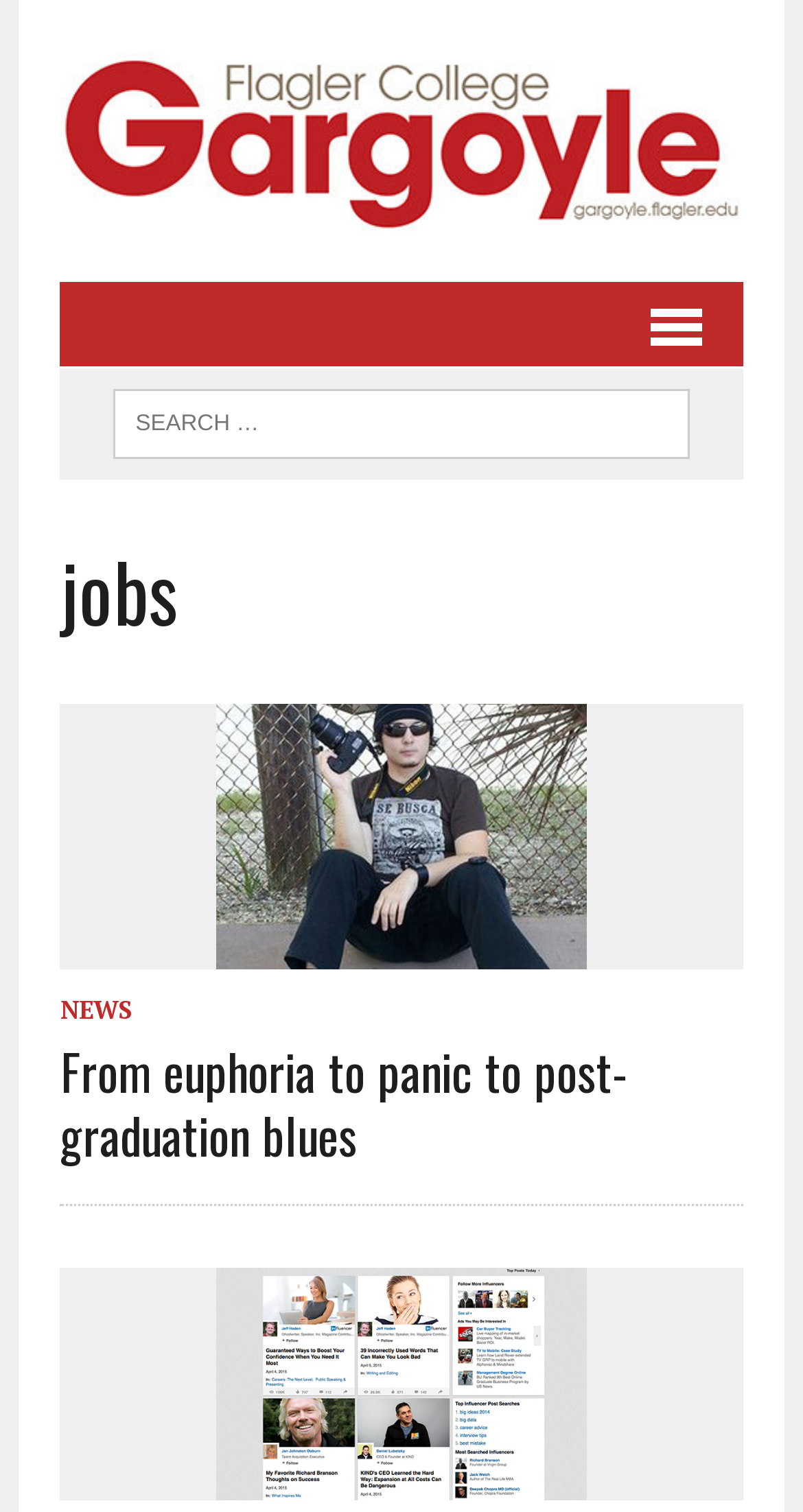Provide a short answer using a single word or phrase for the following question: 
What is the title of the first article?

From euphoria to panic to post-graduation blues